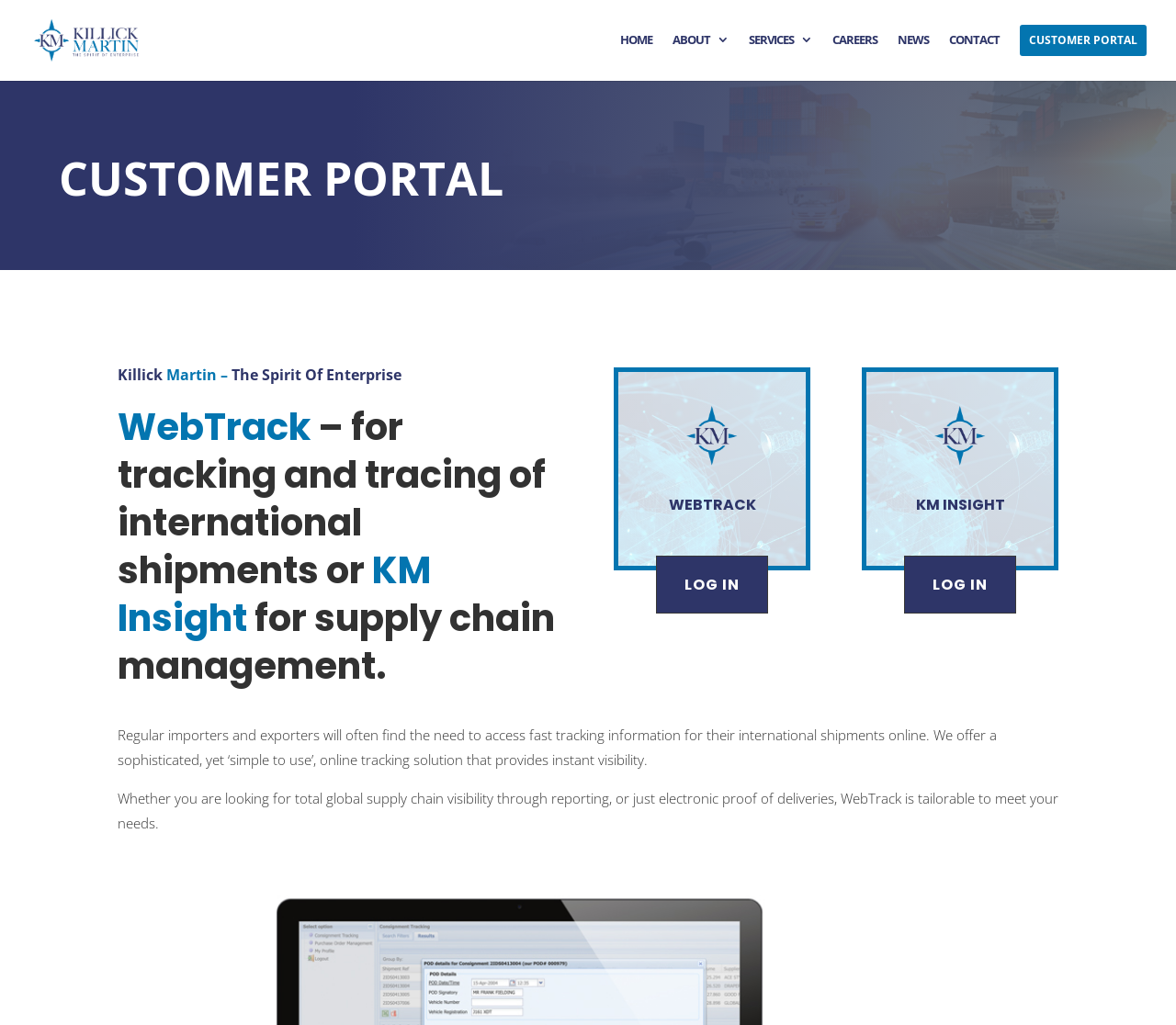Produce an elaborate caption capturing the essence of the webpage.

The webpage is the customer portal of Killick Martin, a company offering agile and innovative supply chain solutions. At the top left, there is a link to the company's homepage, accompanied by an image of the company's logo. 

To the right of the logo, there is a navigation menu with links to various sections, including HOME, ABOUT, SERVICES, CAREERS, NEWS, CONTACT, and CUSTOMER PORTAL. The CUSTOMER PORTAL link is highlighted, indicating that it is the current page.

Below the navigation menu, there is a heading that reads "CUSTOMER PORTAL" in large font. Underneath, there are three lines of text: "Killick Martin – The Spirit Of Enterprise". 

Further down, there is a heading that describes the company's WebTrack and KM Insight services, which provide tracking and tracing of international shipments and supply chain management. Below this heading, there are two links, one for WebTrack and one for KM Insight, each accompanied by a brief description. 

To the right of these links, there are two "LOG IN" buttons, one for WebTrack and one for KM Insight. 

At the bottom of the page, there are two paragraphs of text that describe the benefits of using WebTrack for tracking international shipments and provide more information about its features.